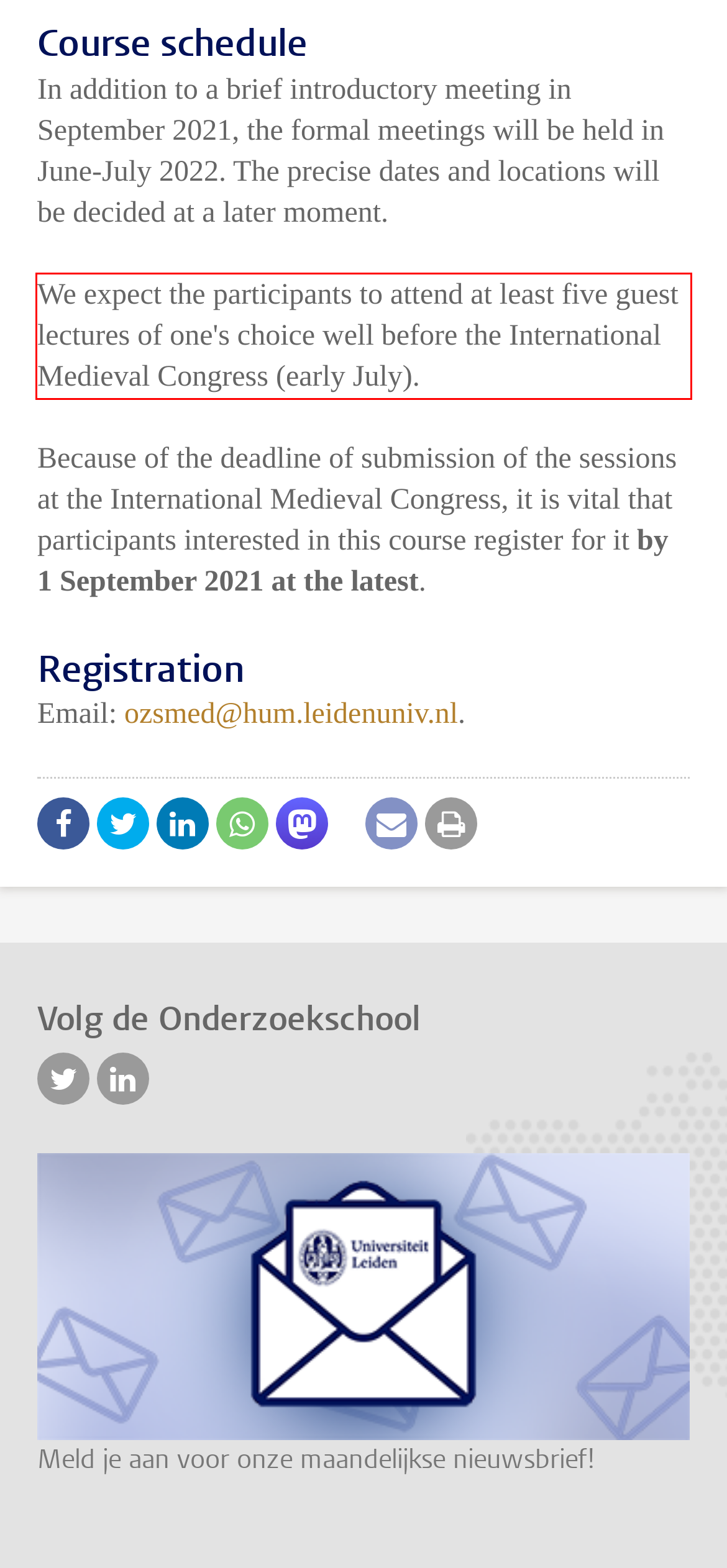Given a screenshot of a webpage with a red bounding box, extract the text content from the UI element inside the red bounding box.

We expect the participants to attend at least five guest lectures of one's choice well before the International Medieval Congress (early July).